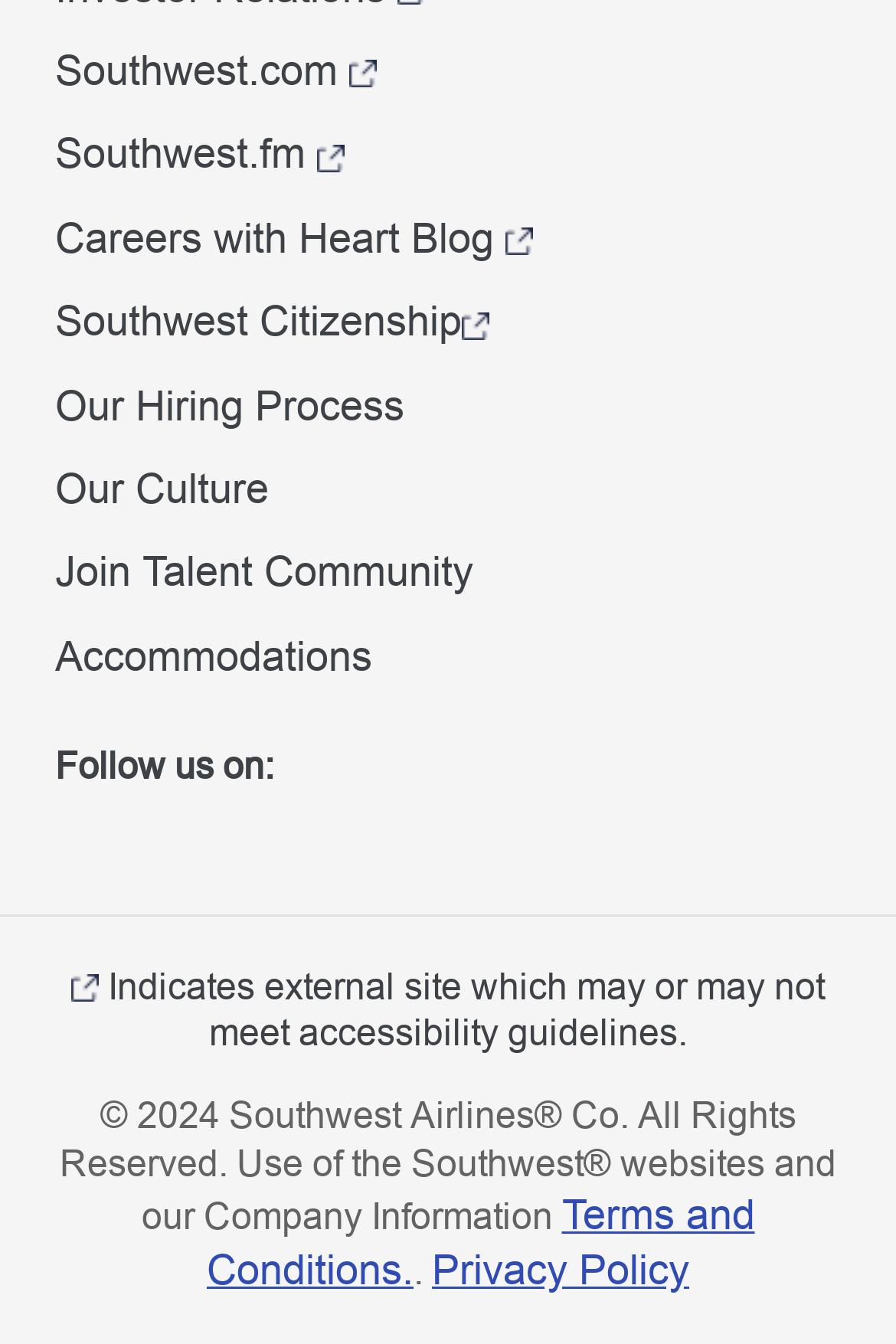Determine the bounding box coordinates of the clickable element to achieve the following action: 'Learn about Our Culture'. Provide the coordinates as four float values between 0 and 1, formatted as [left, top, right, bottom].

[0.062, 0.345, 0.3, 0.381]